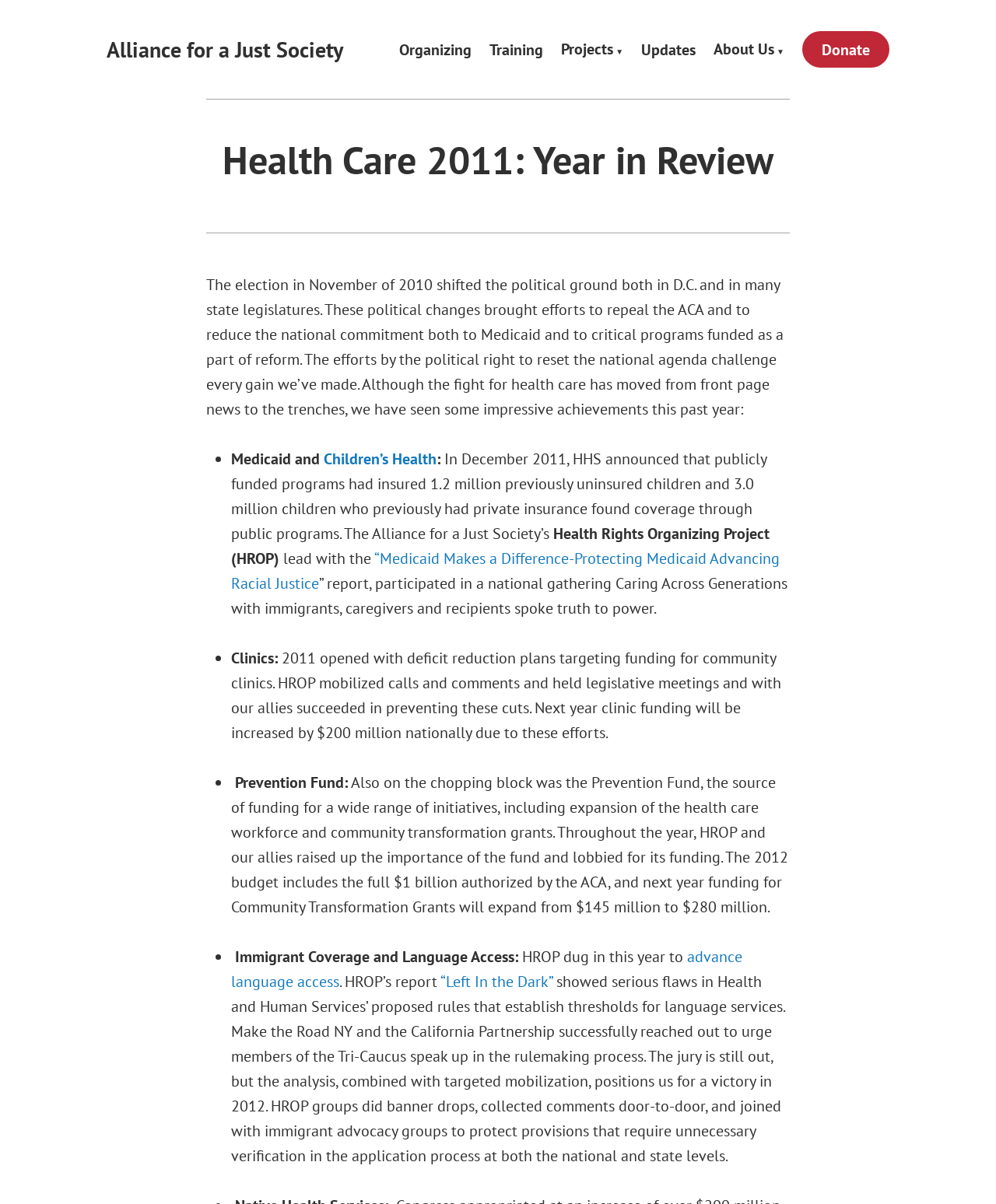Answer this question using a single word or a brief phrase:
What is the achievement mentioned in the first bullet point?

Insuring 1.2 million children